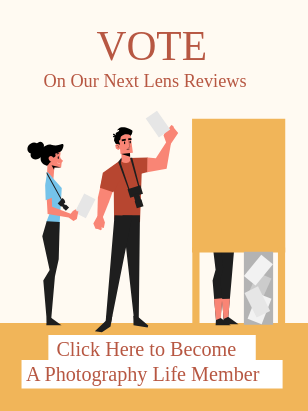Please look at the image and answer the question with a detailed explanation: What is the purpose of the banner at the bottom?

The banner at the bottom of the image says 'Click Here to Become A Photography Life Member', which is a call to action, encouraging viewers to take a specific action and become a member.